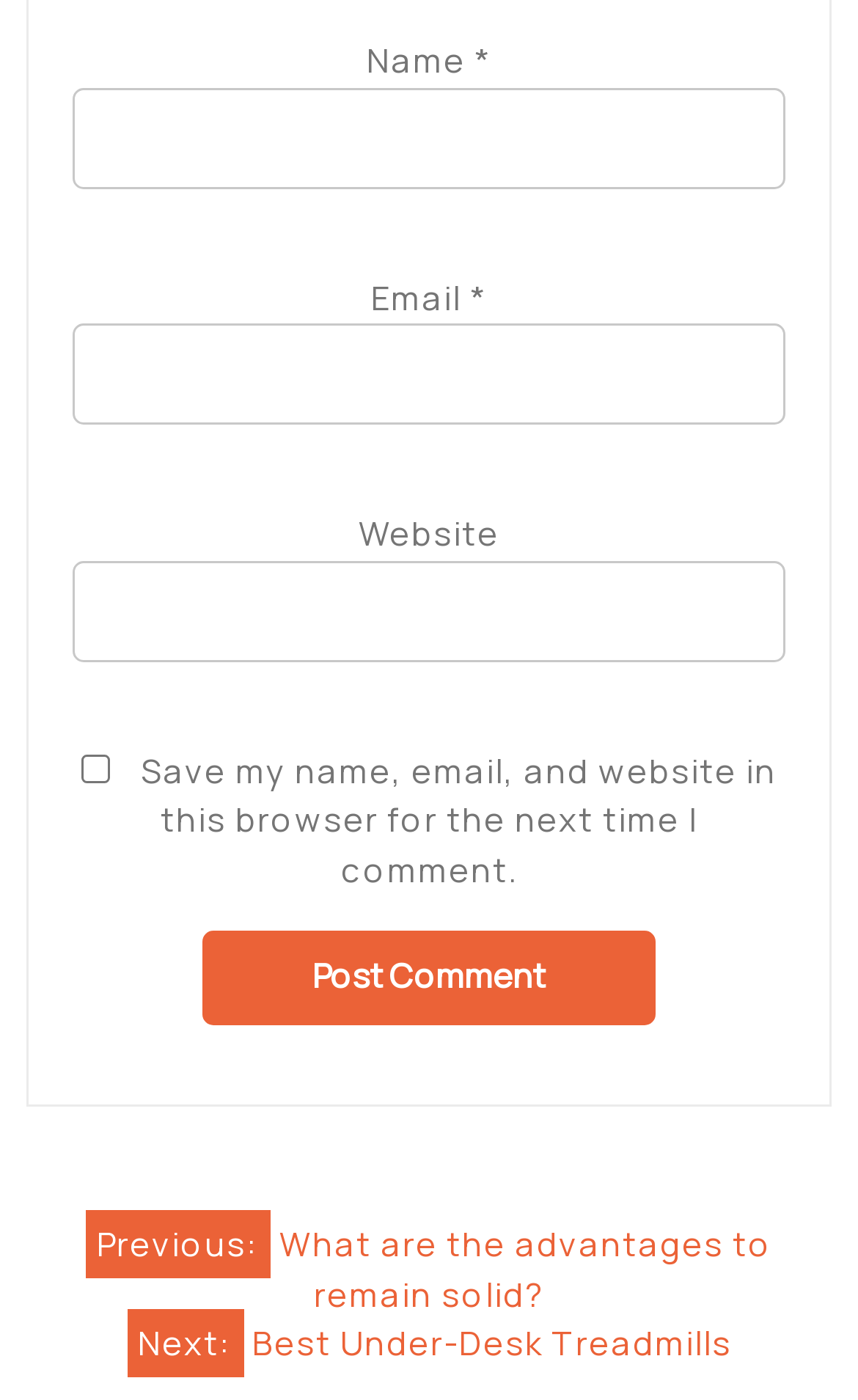What is the text of the first link?
Please respond to the question with a detailed and thorough explanation.

The first link element has a text 'What are the advantages to remain solid?' which is indicated by the link element with bounding box coordinates [0.1, 0.865, 0.9, 0.941].